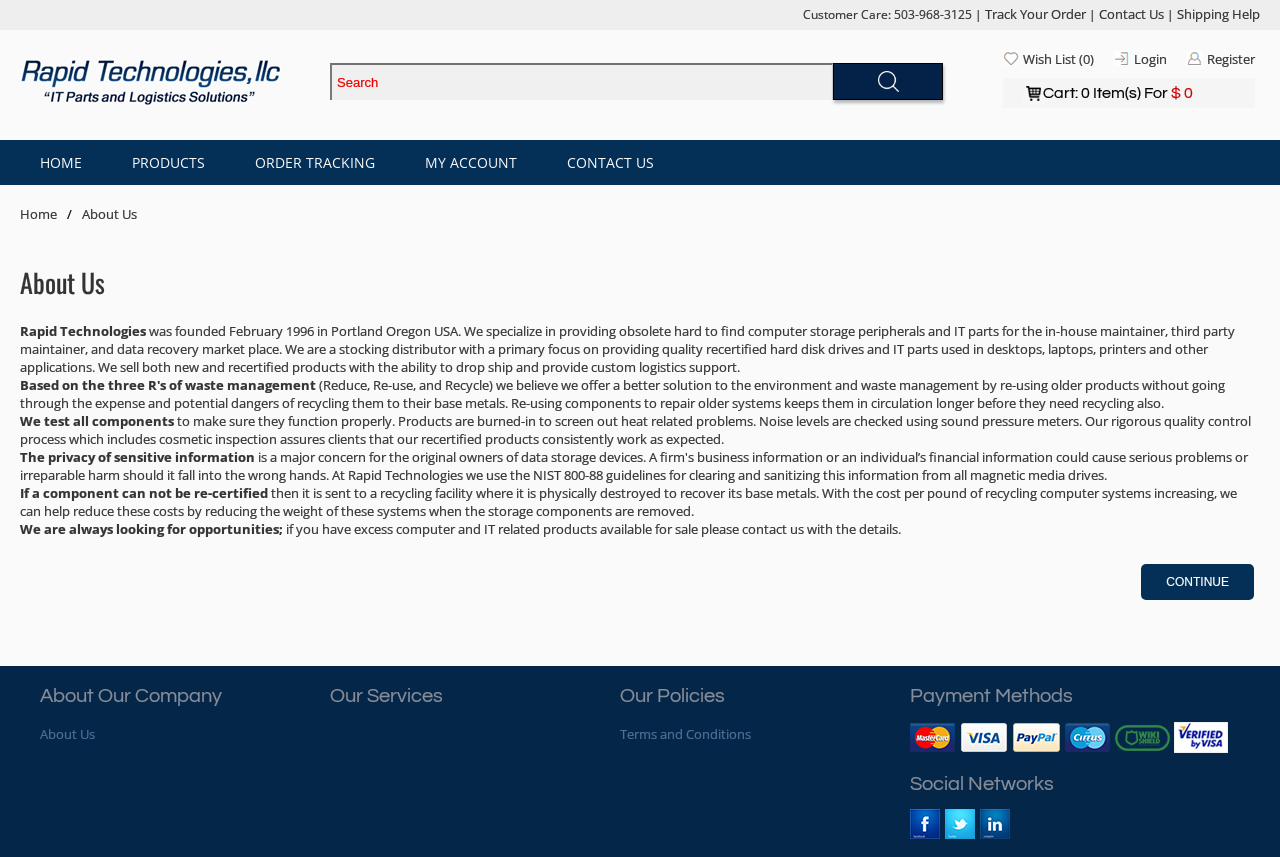What is the company's policy on sensitive information?
From the screenshot, provide a brief answer in one word or phrase.

Protecting privacy